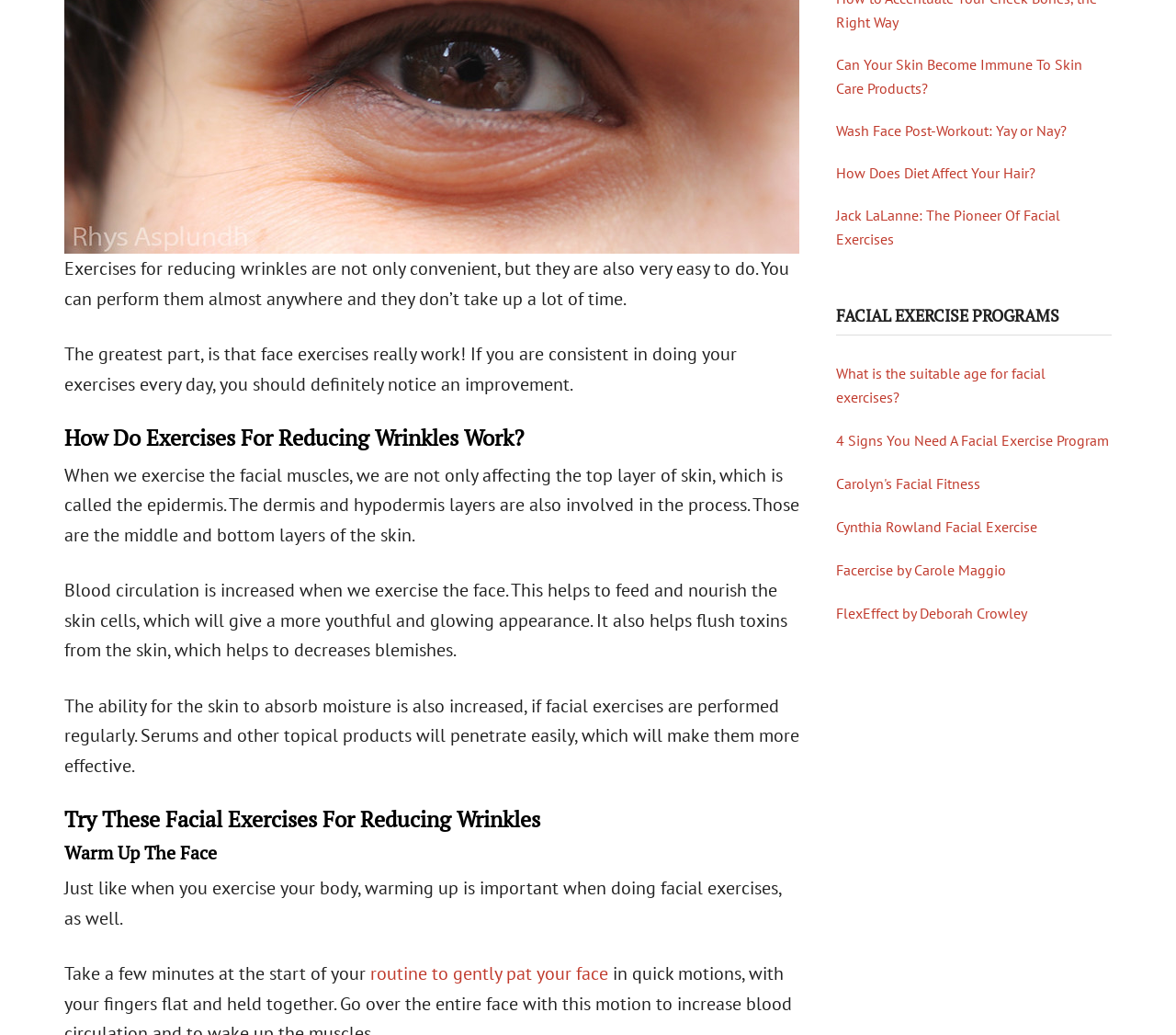Identify the bounding box coordinates for the UI element described as: "FlexEffect by Deborah Crowley".

[0.711, 0.581, 0.945, 0.604]